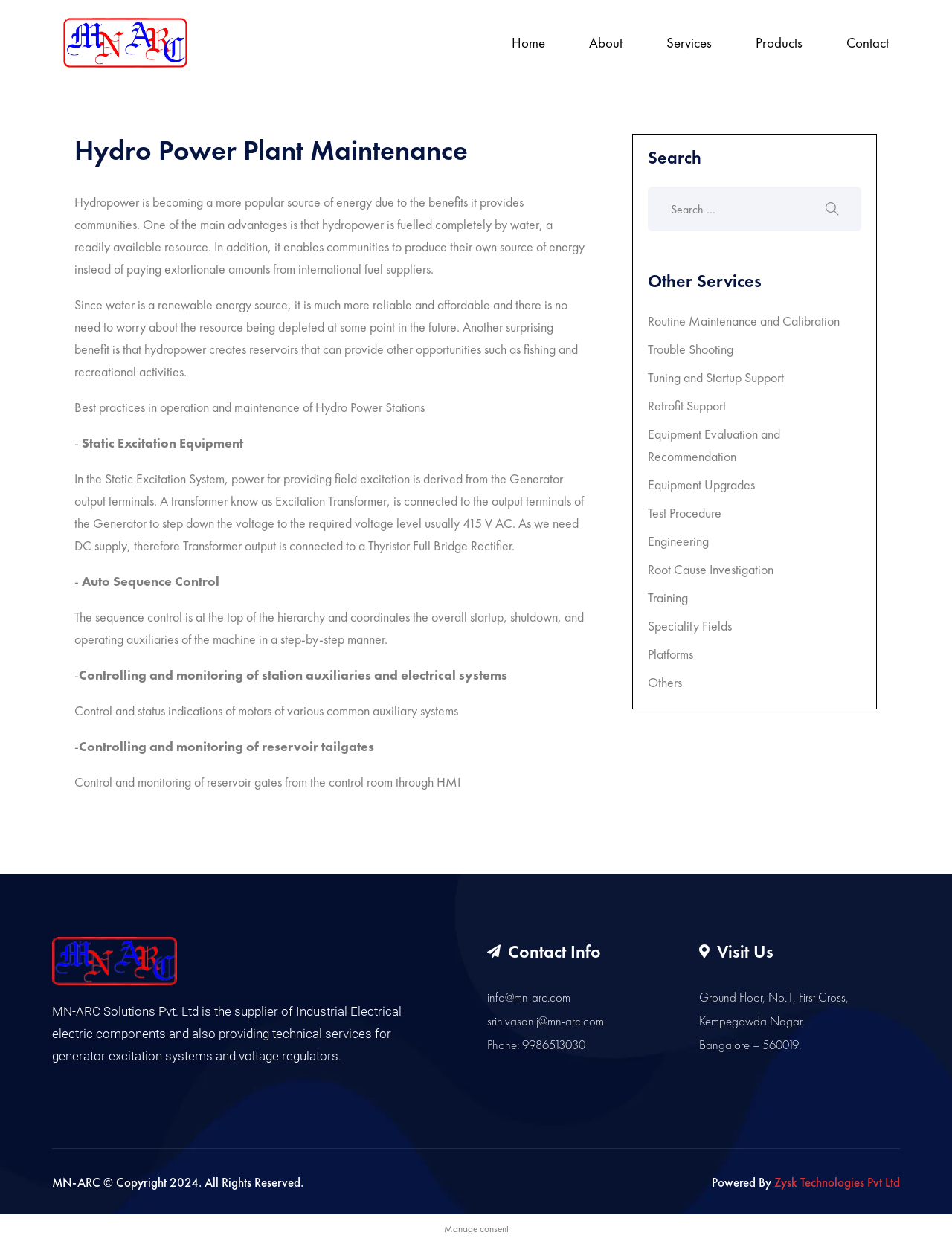Please identify the bounding box coordinates of the element on the webpage that should be clicked to follow this instruction: "Click the Home link". The bounding box coordinates should be given as four float numbers between 0 and 1, formatted as [left, top, right, bottom].

[0.538, 0.027, 0.573, 0.042]